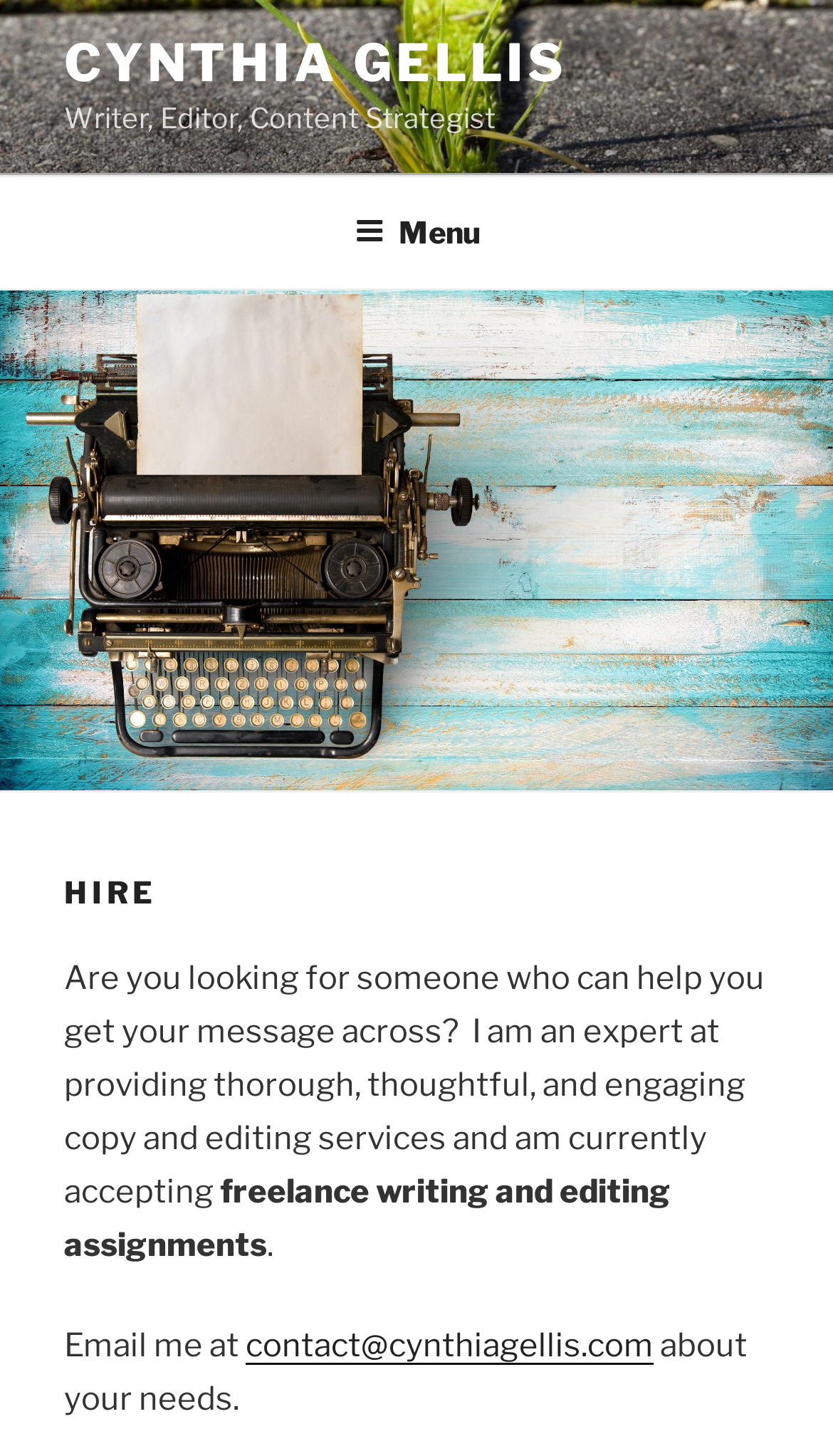Find the coordinates for the bounding box of the element with this description: "Cynthia Gellis".

[0.077, 0.022, 0.682, 0.065]